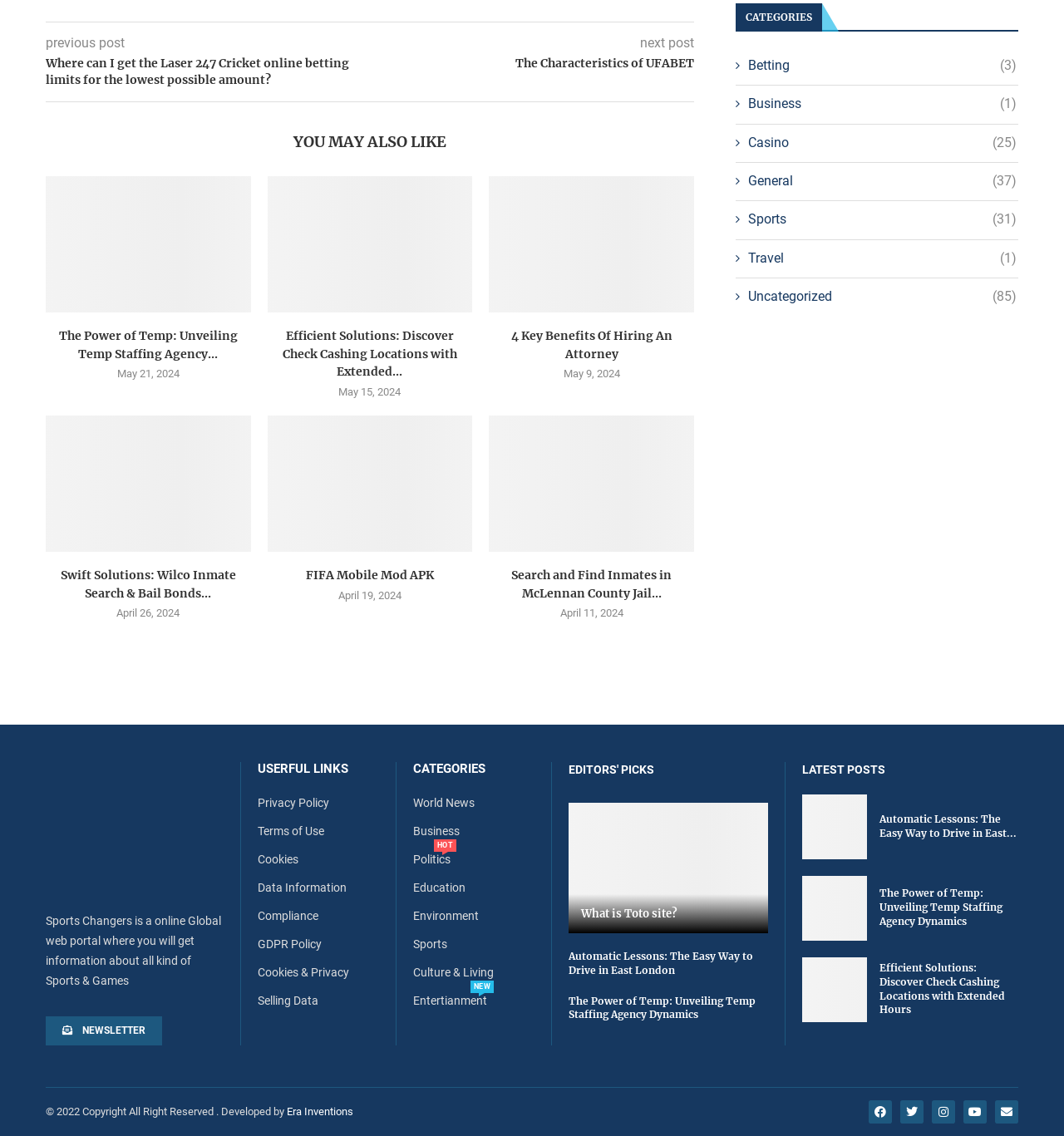Answer the question using only one word or a concise phrase: What is the date of the latest post?

May 21, 2024